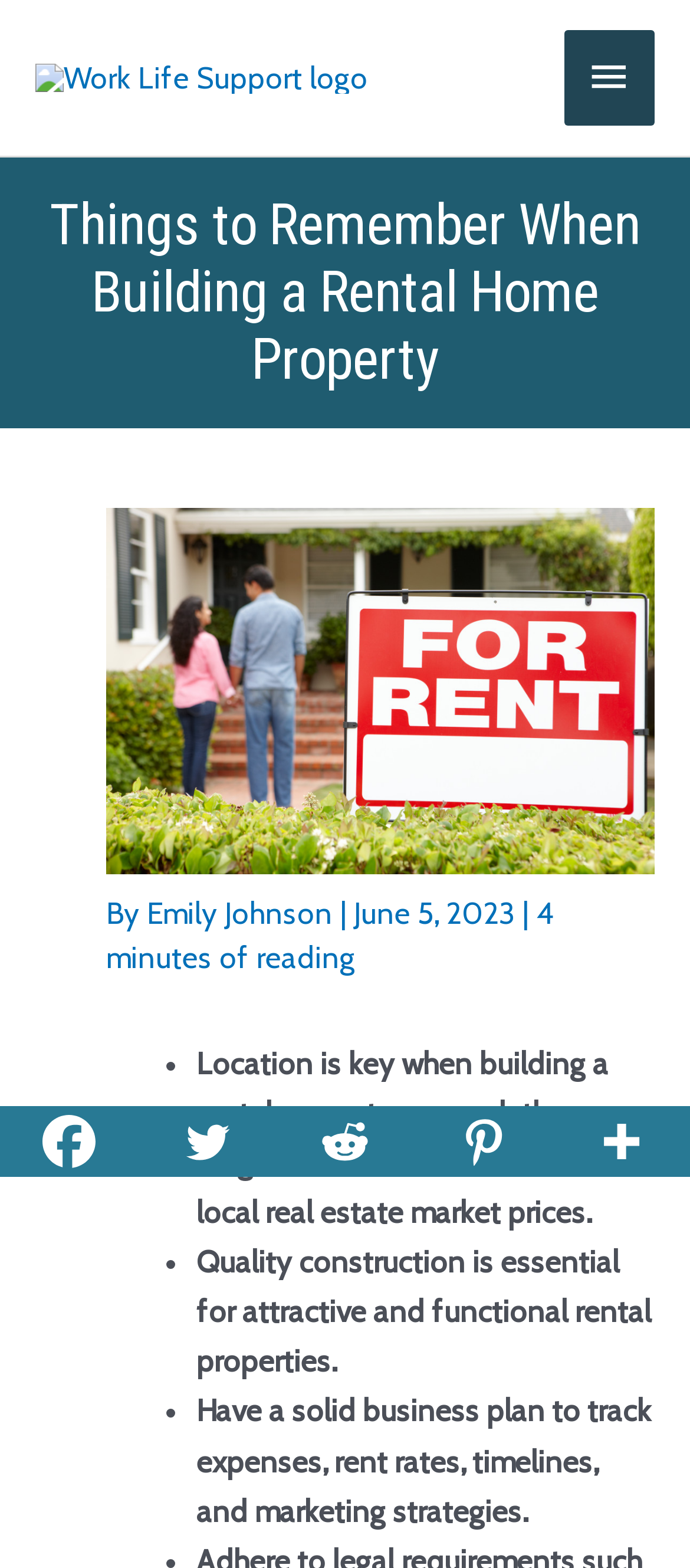Answer the question briefly using a single word or phrase: 
What is the topic of the image above the heading?

A couple standing in front of a rental home